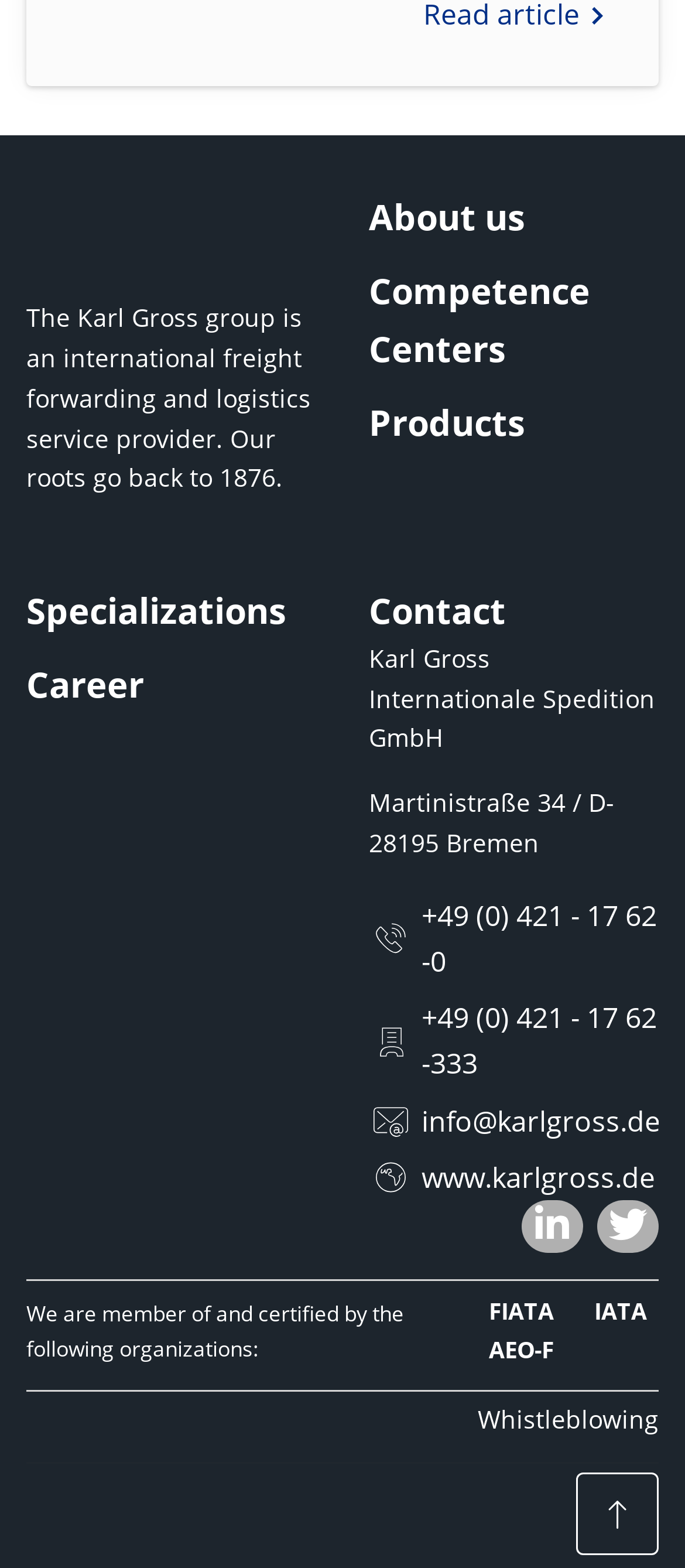Determine the bounding box coordinates for the area you should click to complete the following instruction: "Read about 'Perennial Bulbs'".

None